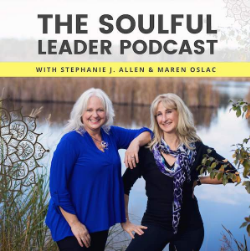Please reply to the following question with a single word or a short phrase:
What is the background of the image?

scenic outdoor setting